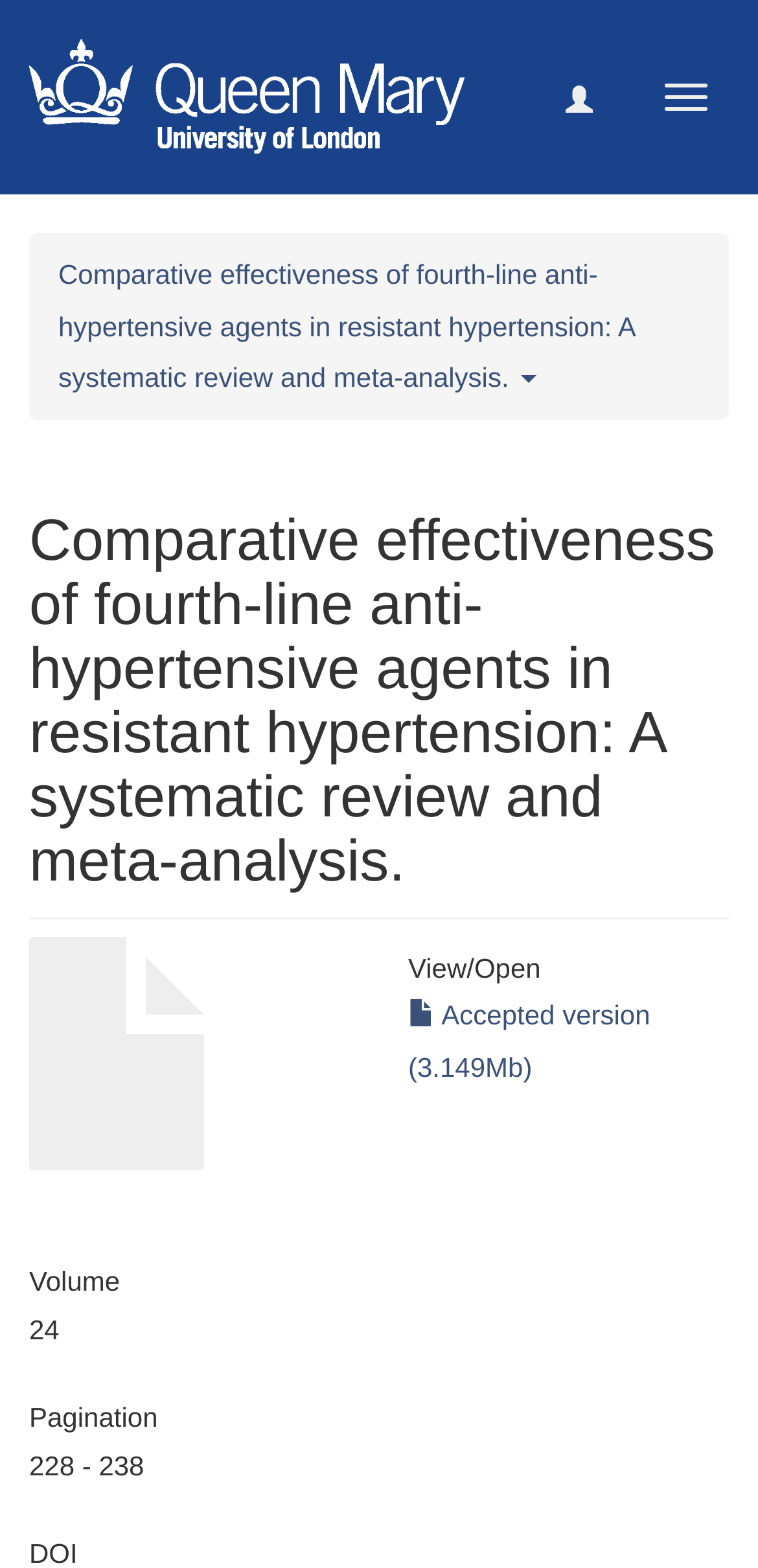What are the page numbers of the publication?
Use the image to give a comprehensive and detailed response to the question.

I found the answer by looking at the 'Pagination' heading and its corresponding value, which is '228 - 238', indicated by the StaticText element.